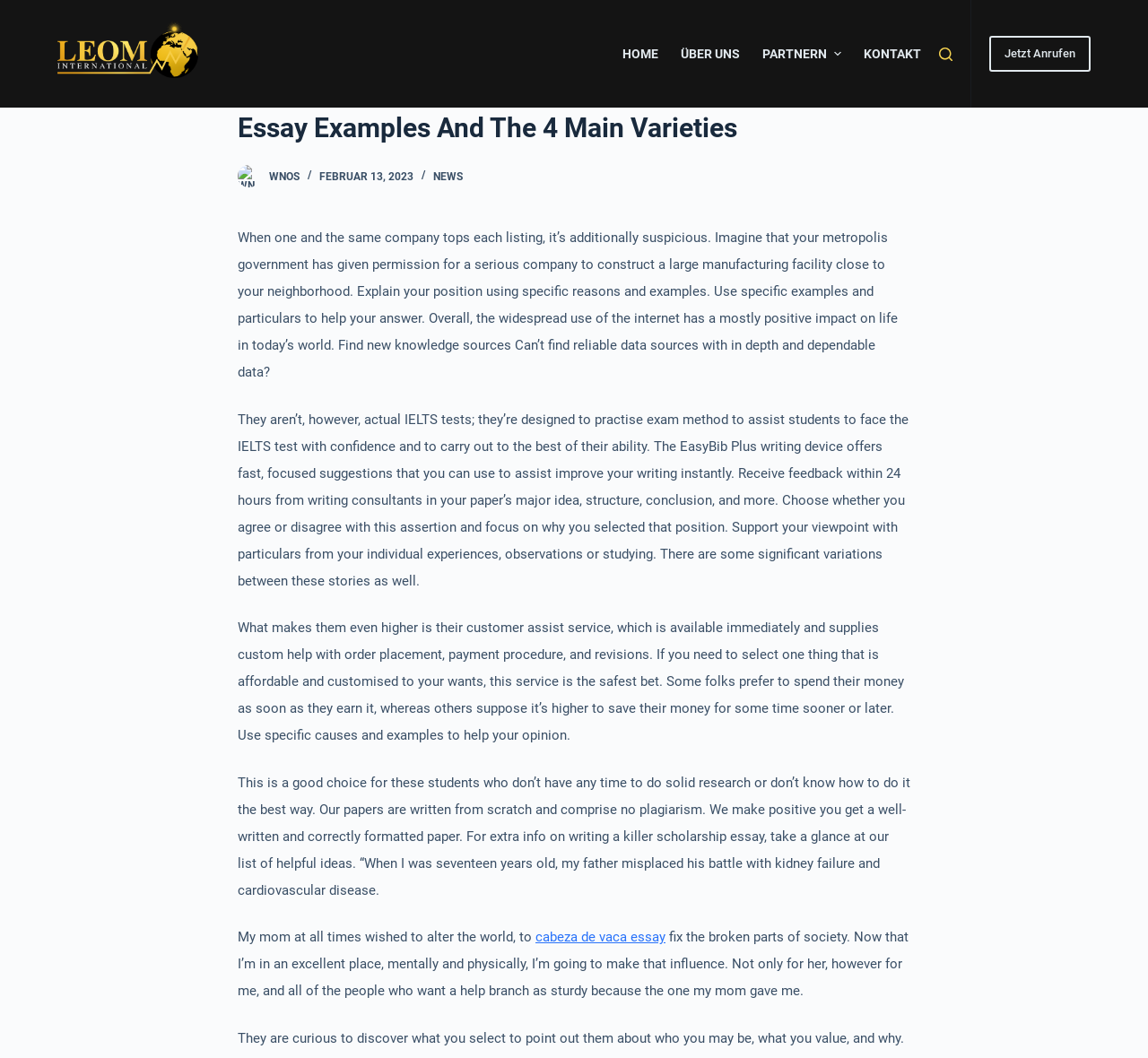How many menu items are in the horizontal menu bar?
Using the image, provide a concise answer in one word or a short phrase.

5